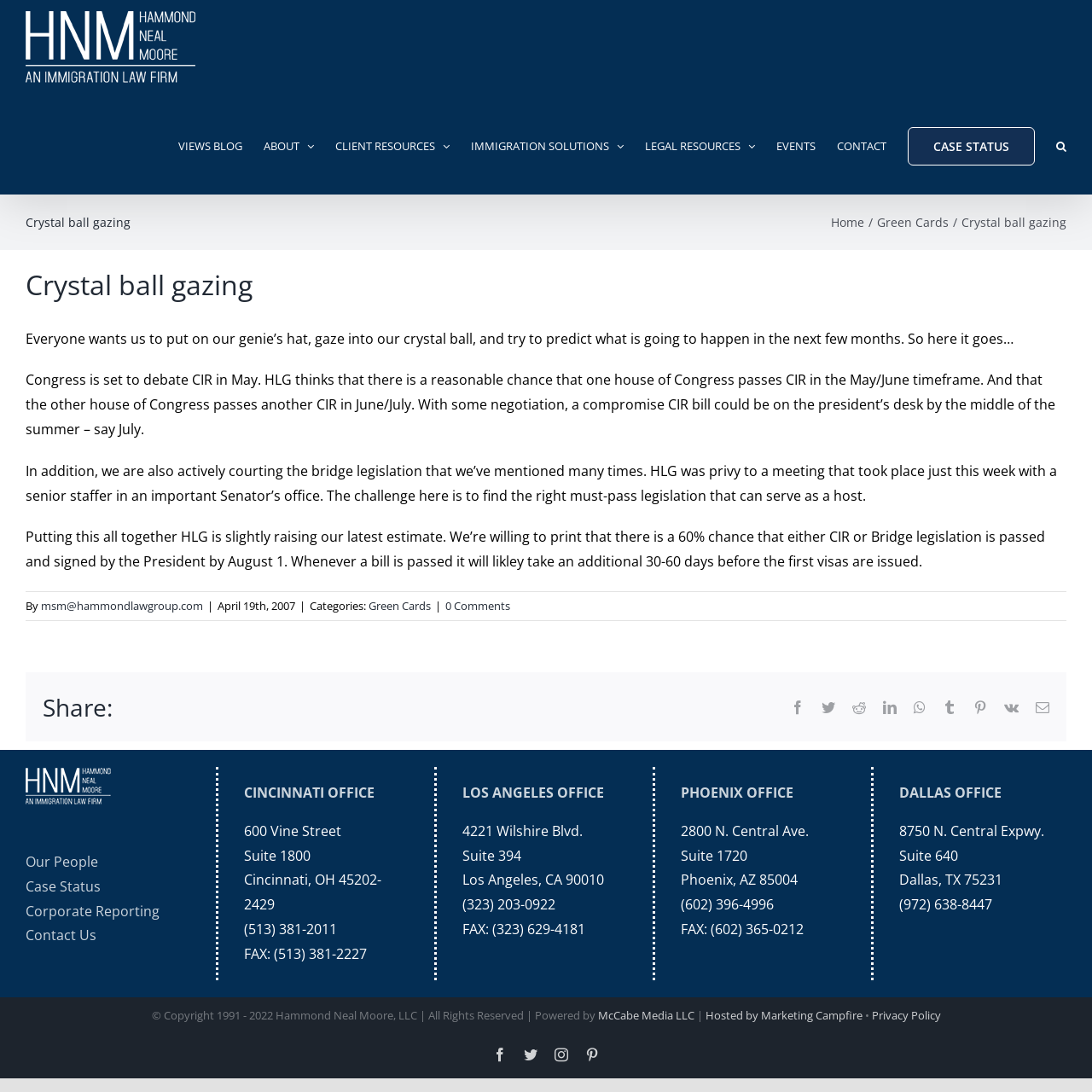What is the title of the article?
Using the image, give a concise answer in the form of a single word or short phrase.

Crystal ball gazing